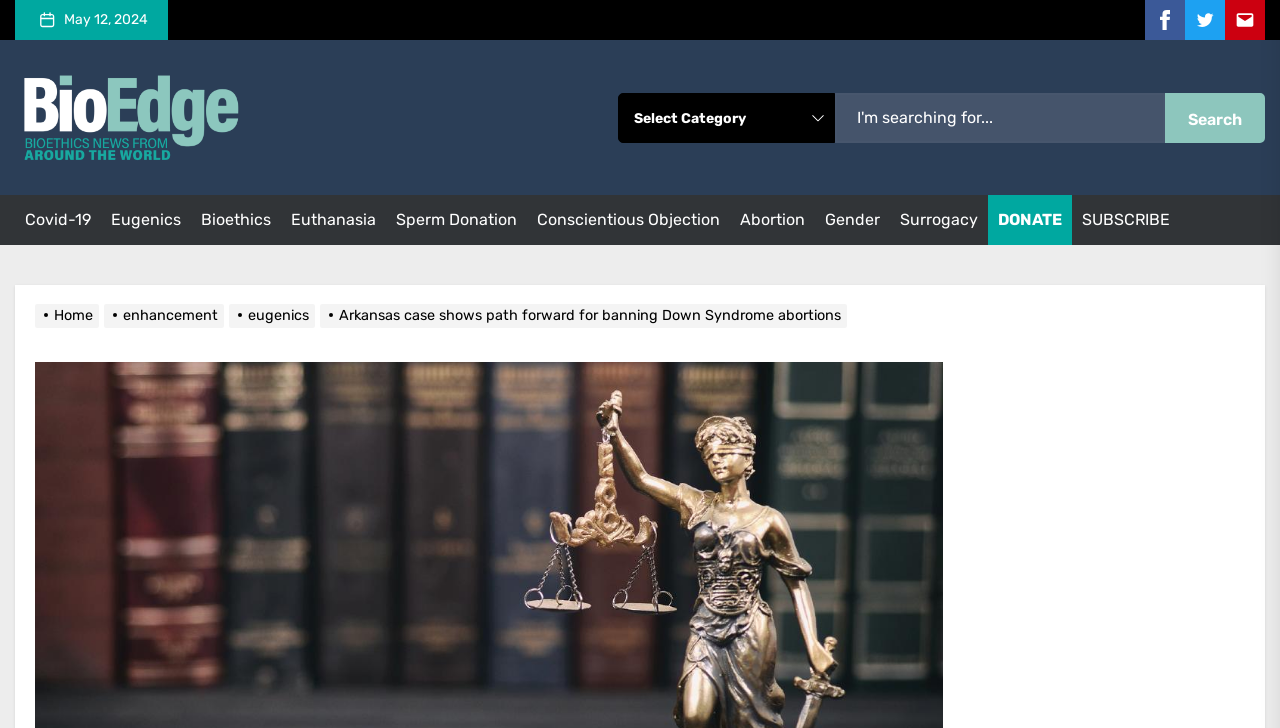Can you find the bounding box coordinates for the element that needs to be clicked to execute this instruction: "Search for something"? The coordinates should be given as four float numbers between 0 and 1, i.e., [left, top, right, bottom].

[0.652, 0.127, 0.91, 0.196]